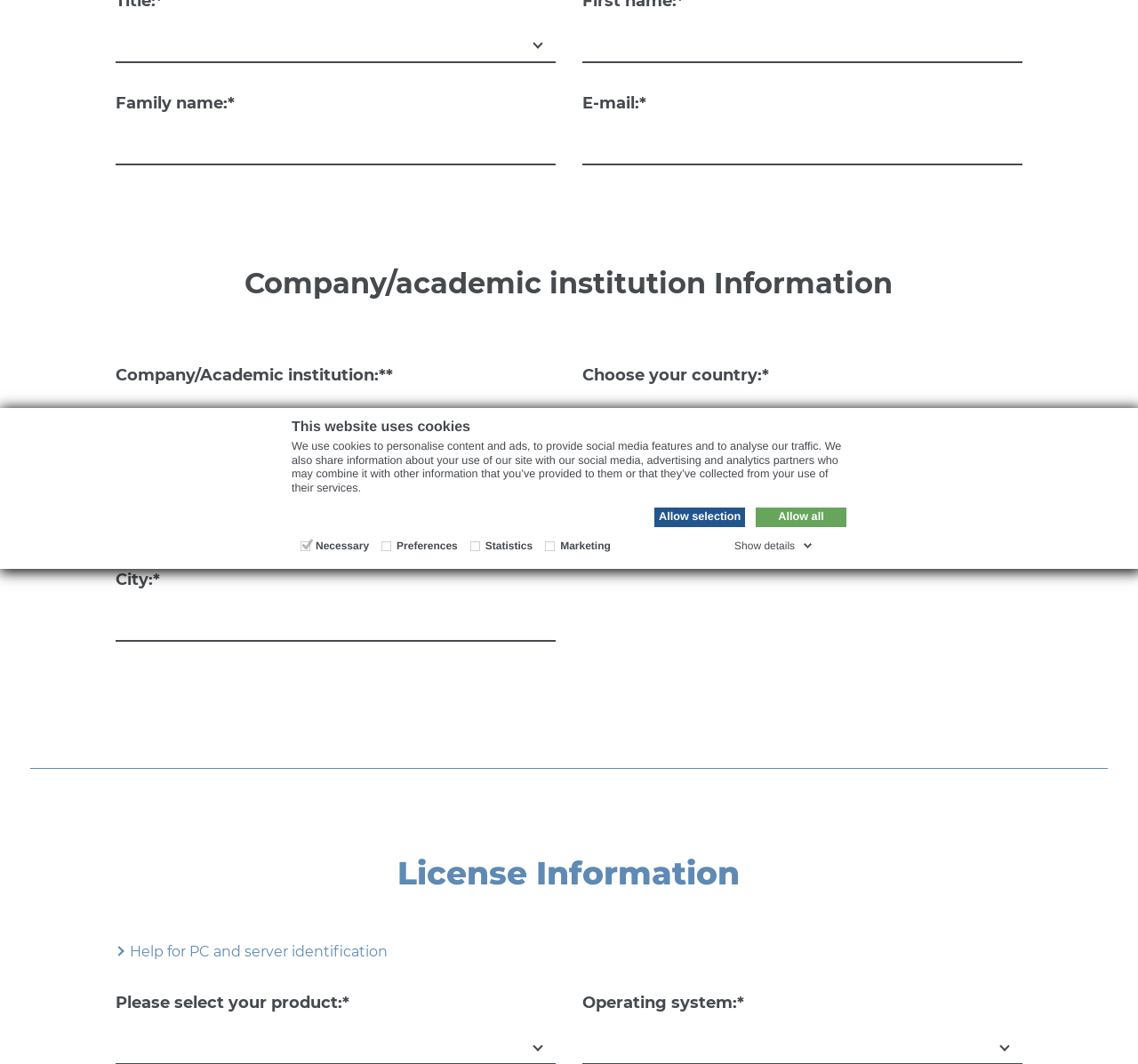Please specify the bounding box coordinates in the format (top-left x, top-left y, bottom-right x, bottom-right y), with values ranging from 0 to 1. Identify the bounding box for the UI component described as follows: parent_node: -

[0.102, 0.026, 0.488, 0.059]